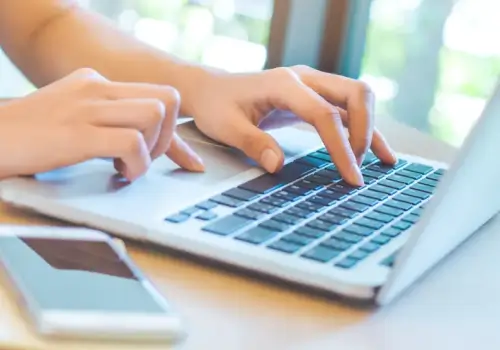Respond with a single word or phrase to the following question: Is the smartphone being used at the moment?

No